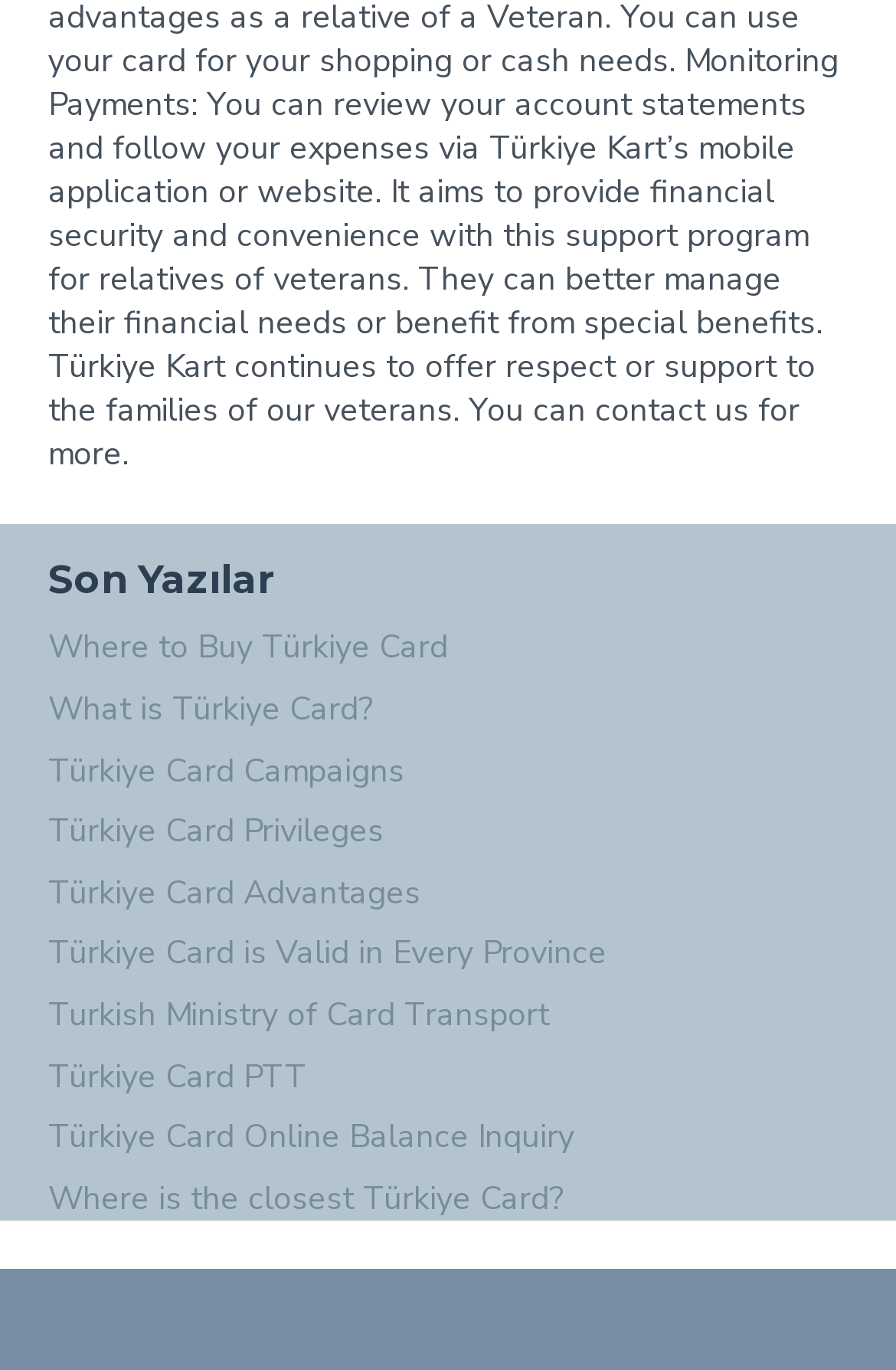Locate the UI element described by Türkiye Card Privileges in the provided webpage screenshot. Return the bounding box coordinates in the format (top-left x, top-left y, bottom-right x, bottom-right y), ensuring all values are between 0 and 1.

[0.054, 0.591, 0.428, 0.623]